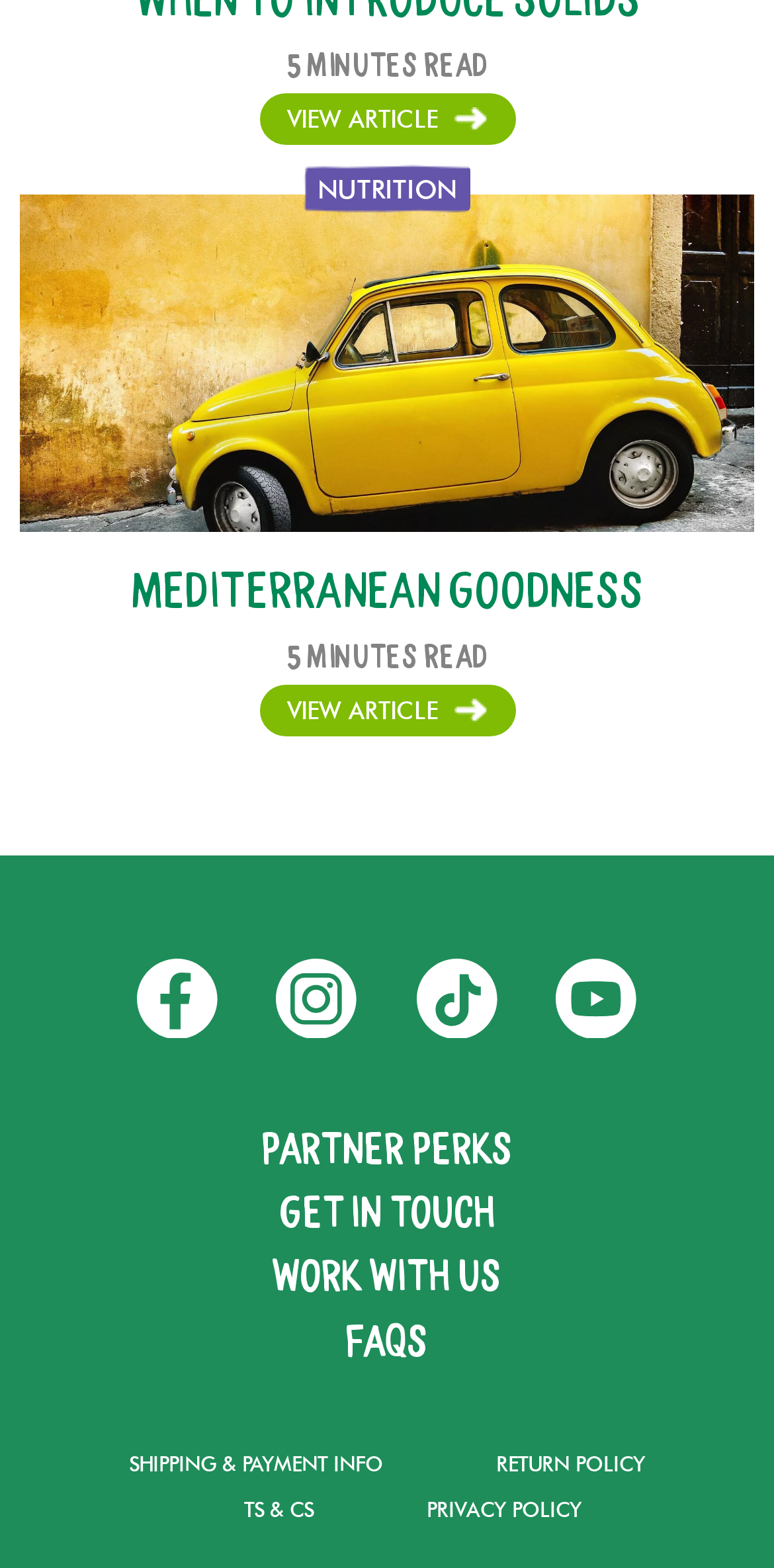Pinpoint the bounding box coordinates of the clickable element to carry out the following instruction: "Learn about the return policy."

[0.641, 0.925, 0.833, 0.94]